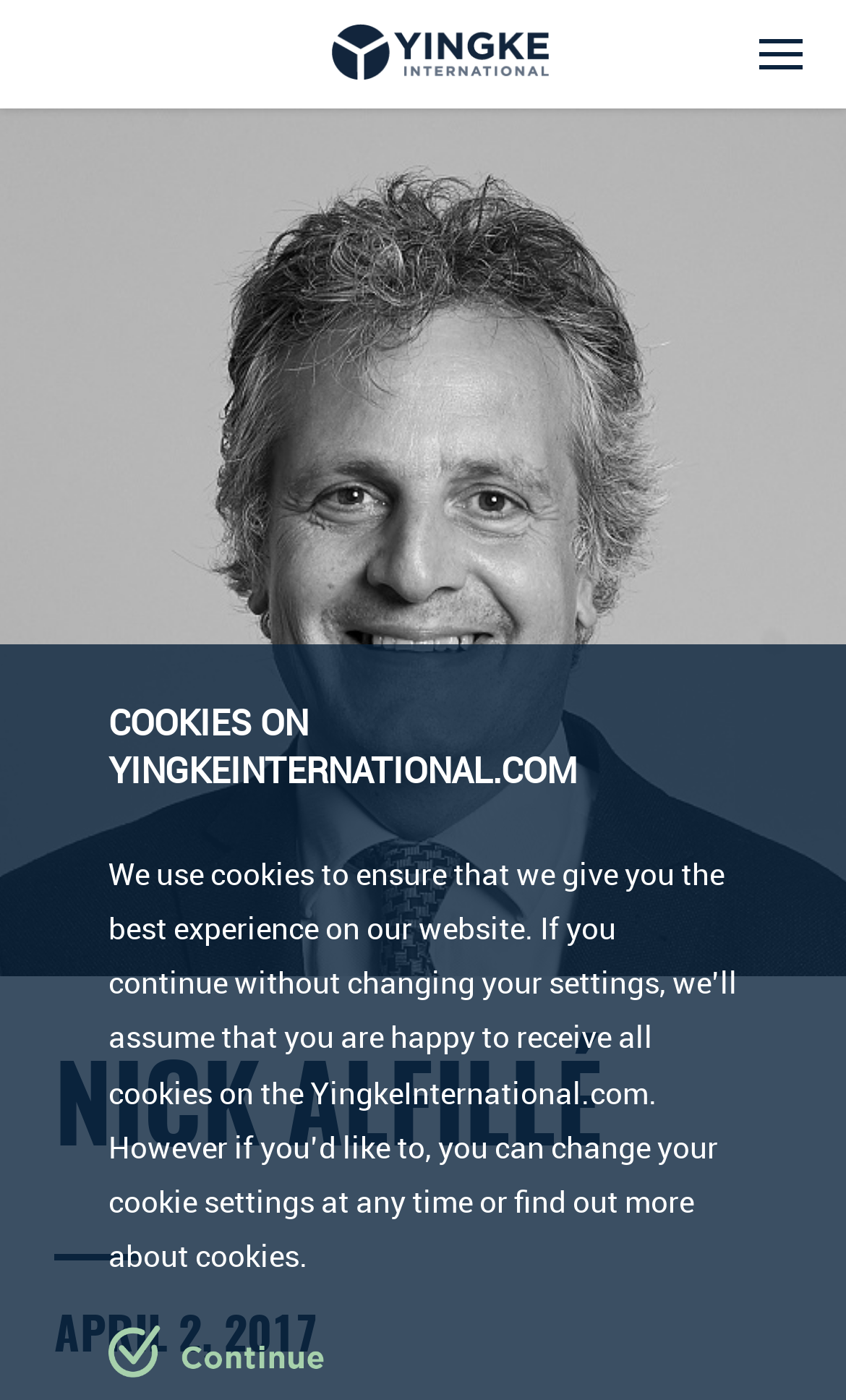What is the topic of the cookies-related text on this webpage?
Make sure to answer the question with a detailed and comprehensive explanation.

The heading element with the text 'COOKIES ON YINGKEINTERNATIONAL.COM' indicates that the topic of the surrounding text is related to cookies on the YingkeInternational.com website.